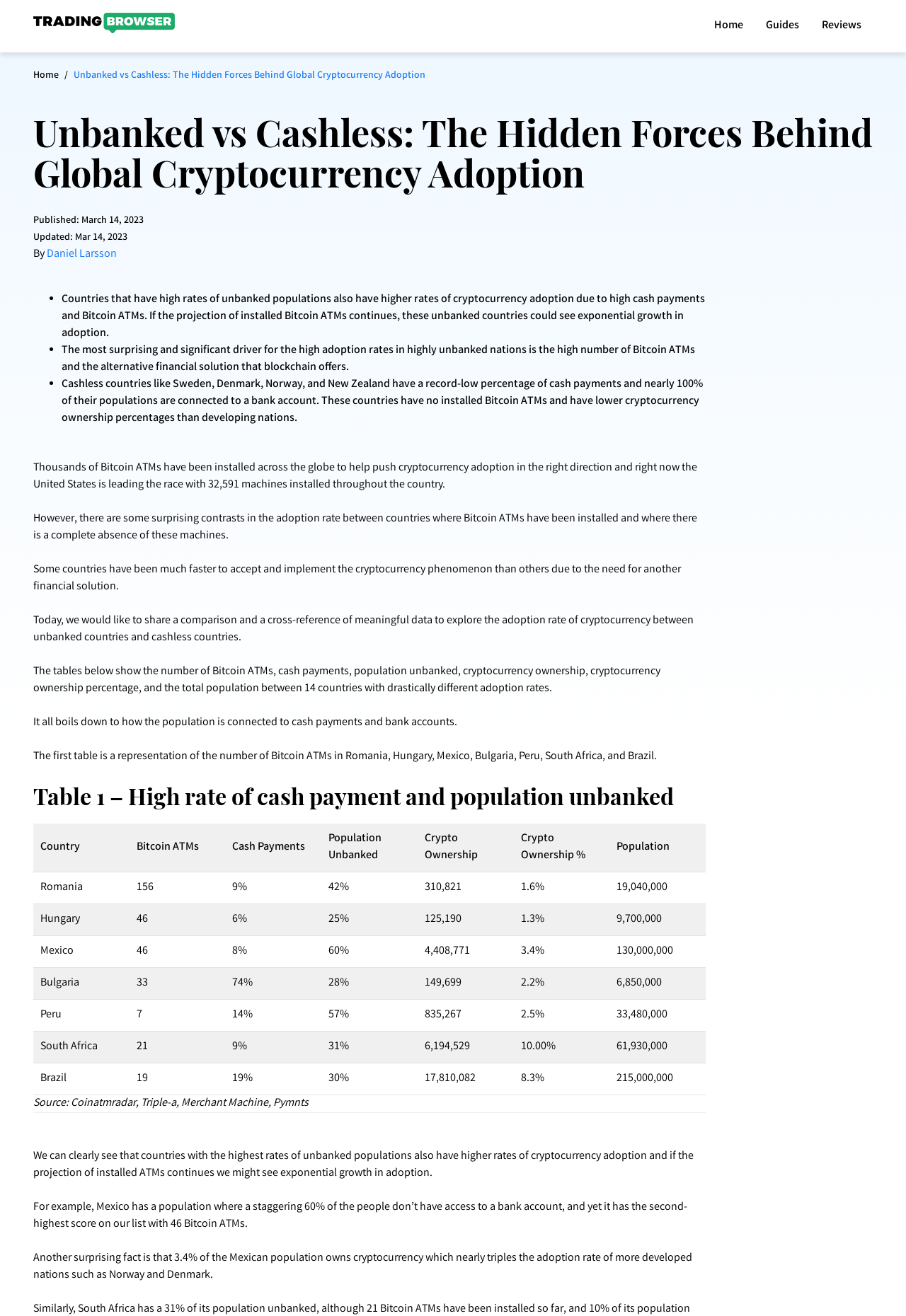What percentage of the population in Bulgaria is unbanked?
Examine the screenshot and reply with a single word or phrase.

28%